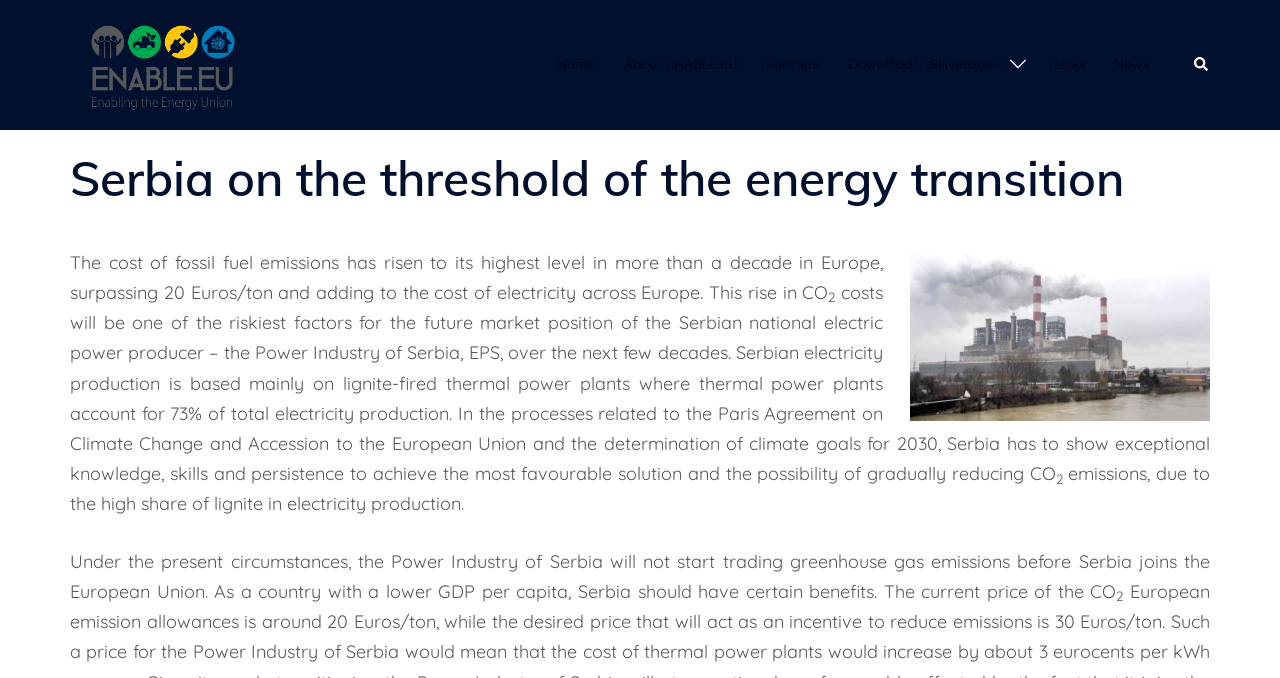Please find the bounding box coordinates of the clickable region needed to complete the following instruction: "learn about ENABLE.EU". The bounding box coordinates must consist of four float numbers between 0 and 1, i.e., [left, top, right, bottom].

[0.488, 0.079, 0.577, 0.113]